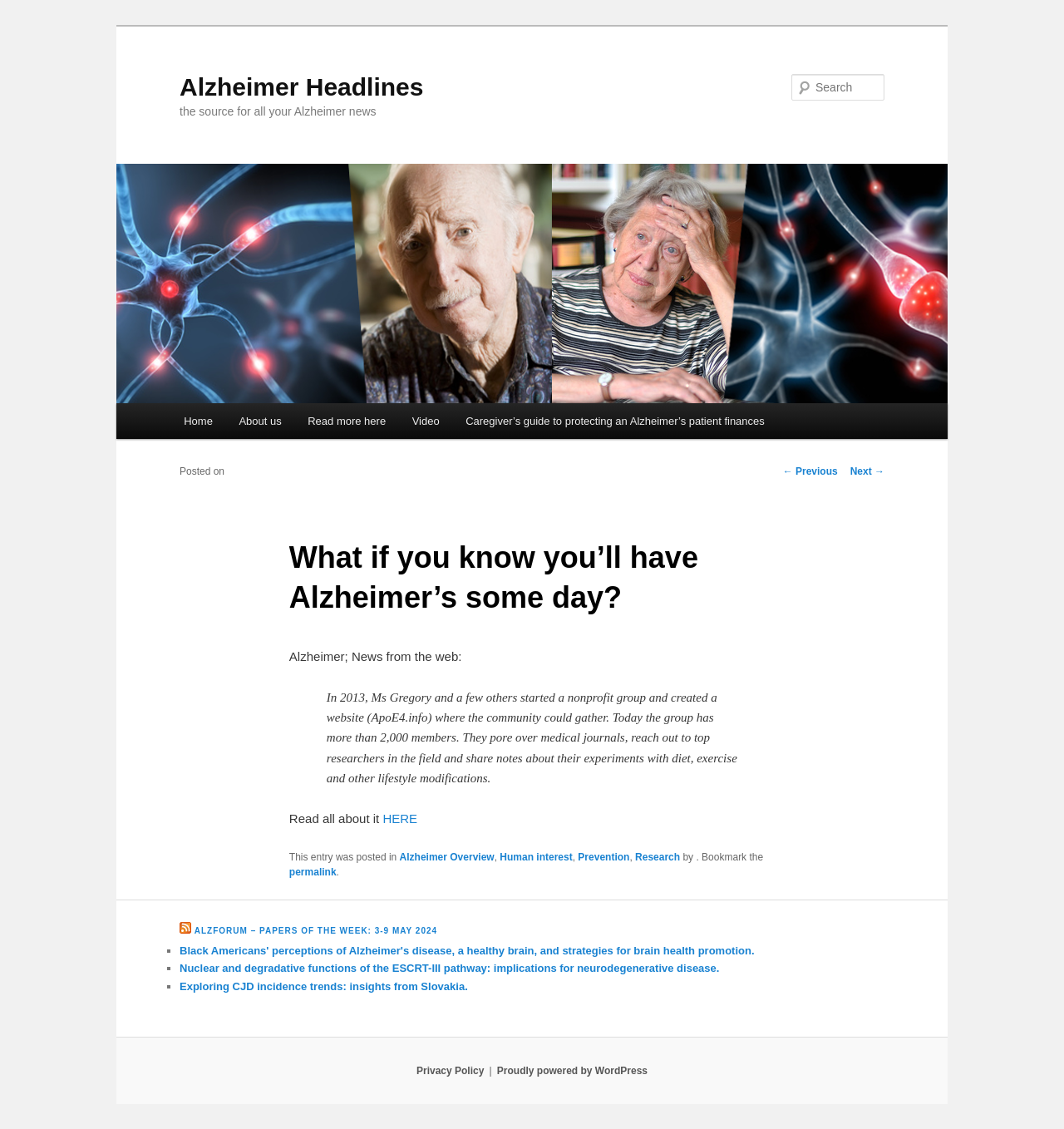Provide a short answer to the following question with just one word or phrase: What is the name of the website?

Alzheimer Headlines